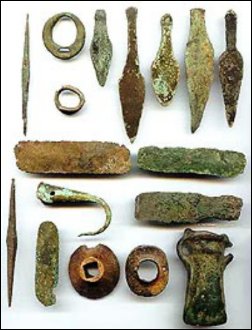Examine the image and give a thorough answer to the following question:
What type of tools are shown in the image?

The image showcases various tools and utensils, including spearheads, hooks, and decorative pieces, which reflect the artisanal skills of ancient communities and their daily needs.